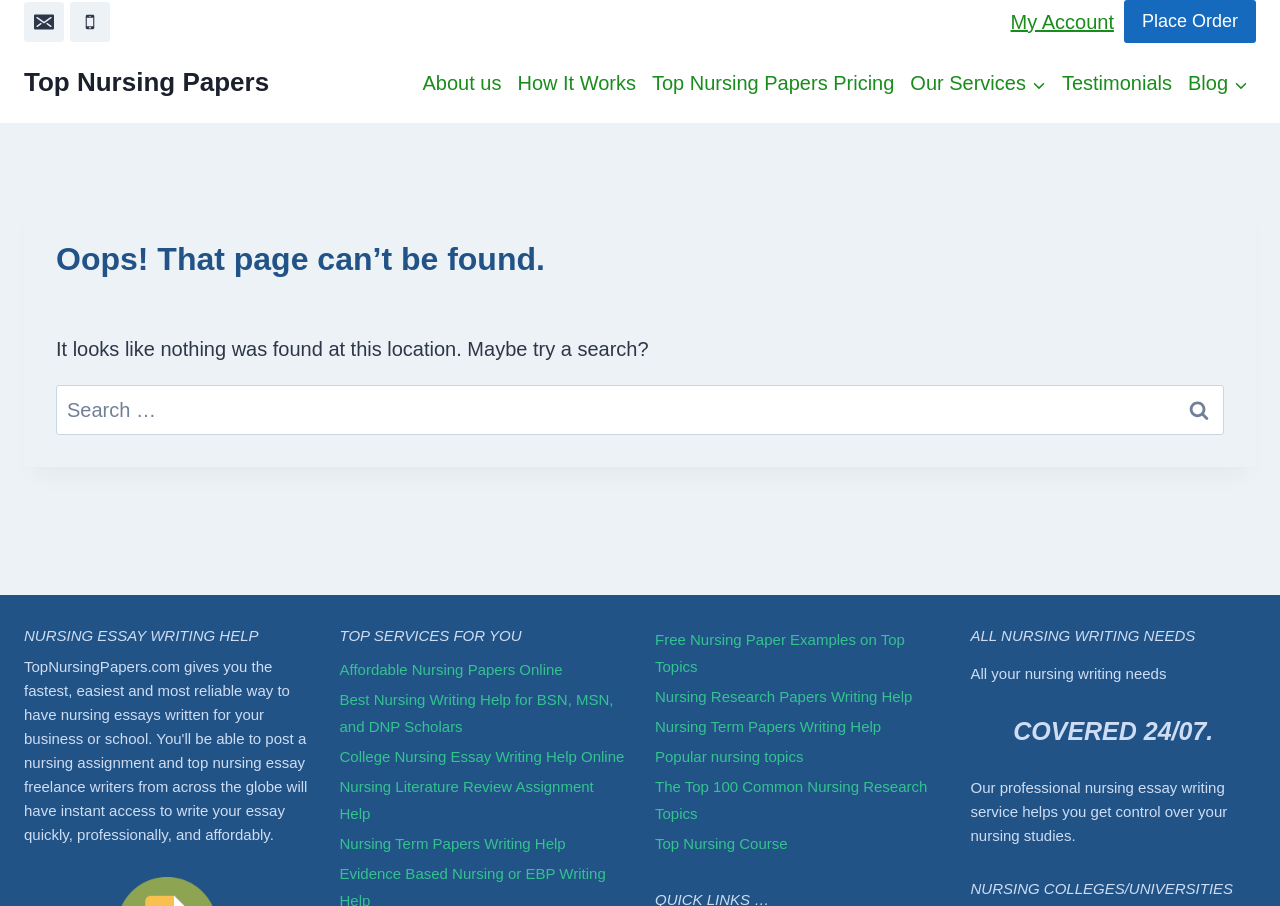What is the main purpose of this website?
Please provide a detailed and comprehensive answer to the question.

Based on the webpage content, it appears that the website provides nursing paper writing help, including essay writing, research papers, and term papers. The website also offers services such as affordable nursing papers online, nursing literature review assignment help, and more.